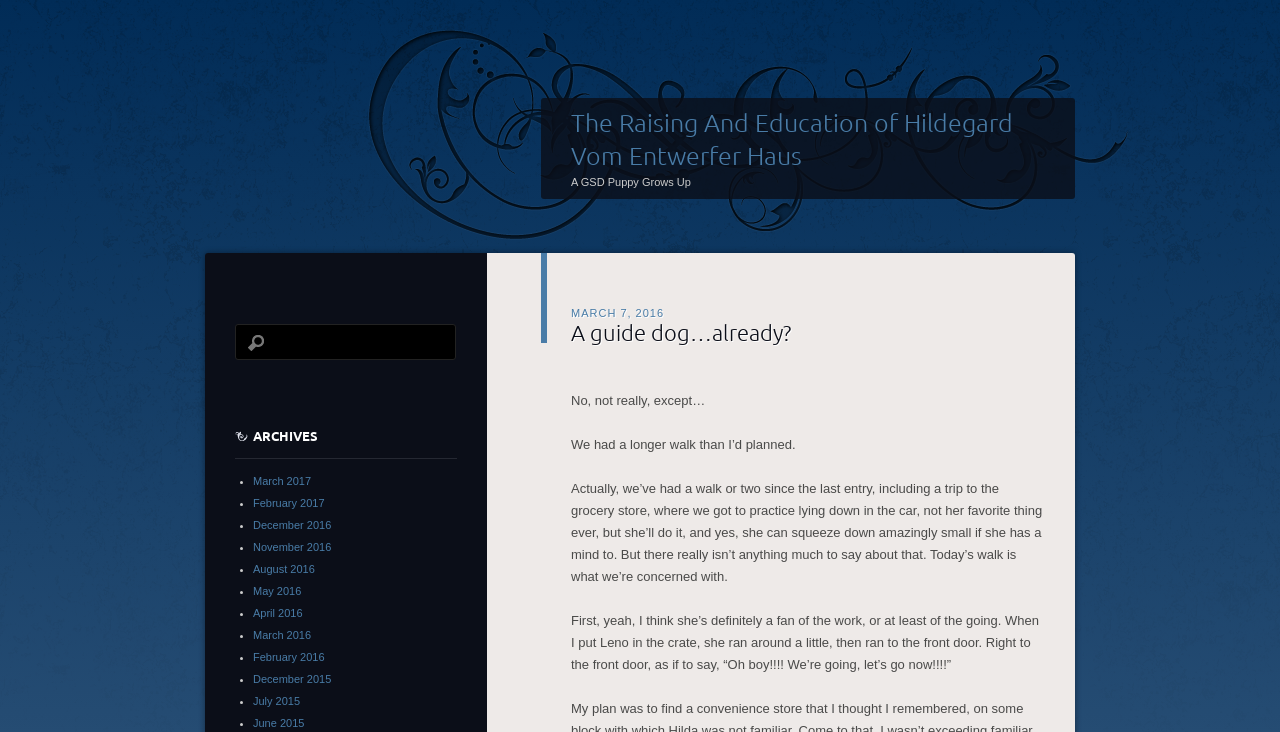Please identify the bounding box coordinates of where to click in order to follow the instruction: "Type in the textbox".

[0.184, 0.443, 0.356, 0.492]